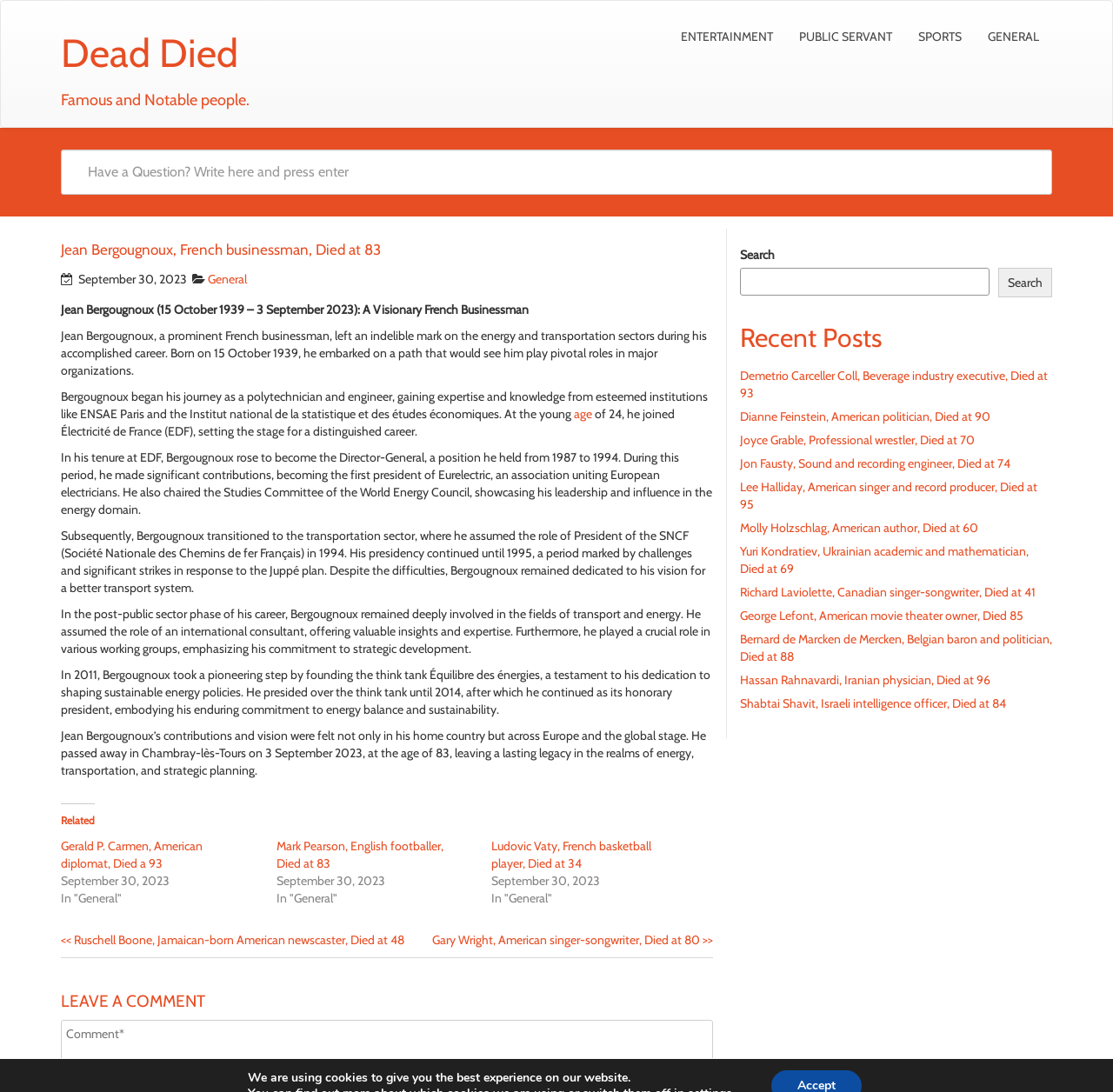Find the bounding box coordinates of the element I should click to carry out the following instruction: "Search for something".

[0.665, 0.245, 0.889, 0.271]